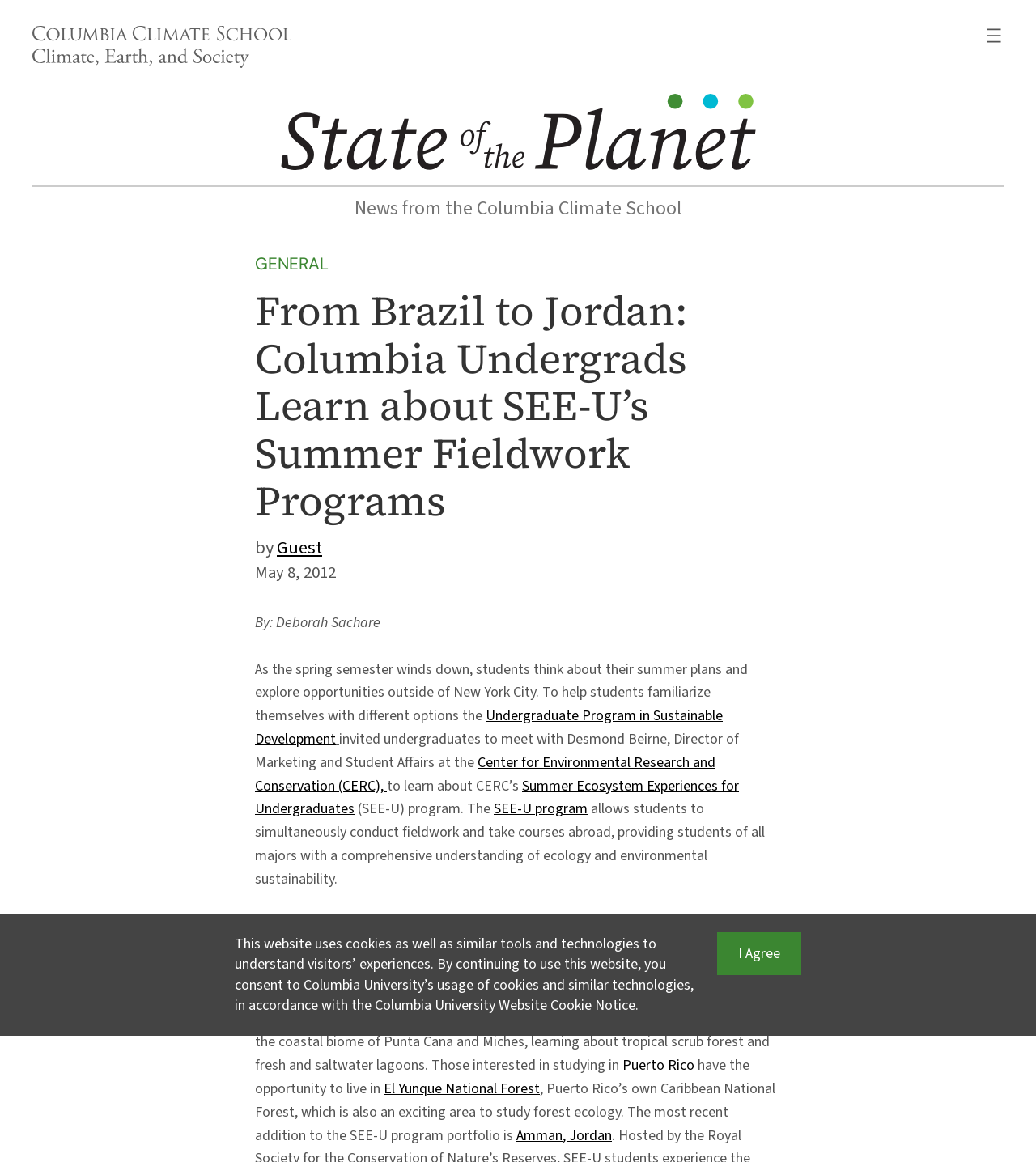Please find the bounding box coordinates of the element that must be clicked to perform the given instruction: "Explore the Summer Ecosystem Experiences for Undergraduates program". The coordinates should be four float numbers from 0 to 1, i.e., [left, top, right, bottom].

[0.246, 0.668, 0.713, 0.705]